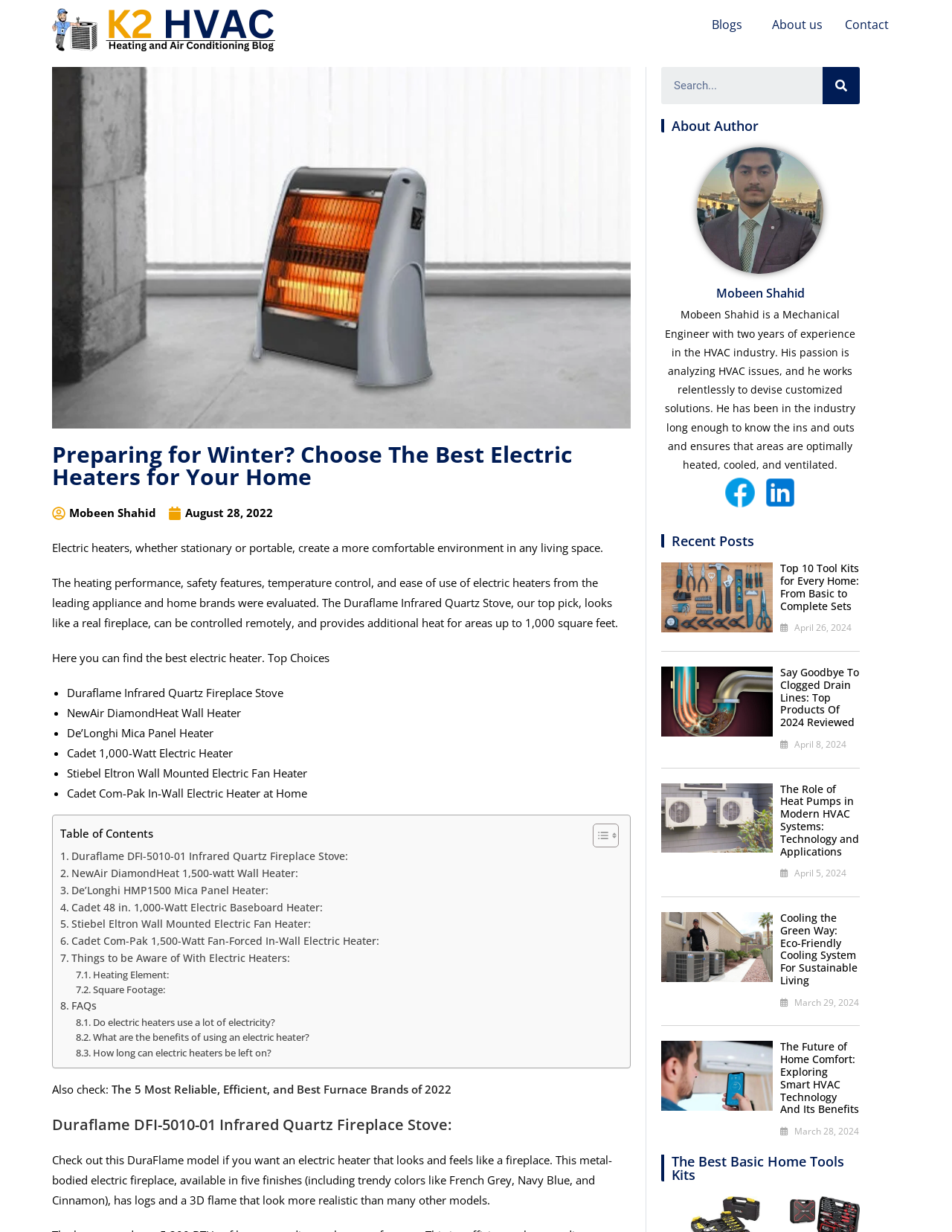Determine the main headline from the webpage and extract its text.

Preparing for Winter? Choose The Best Electric Heaters for Your Home